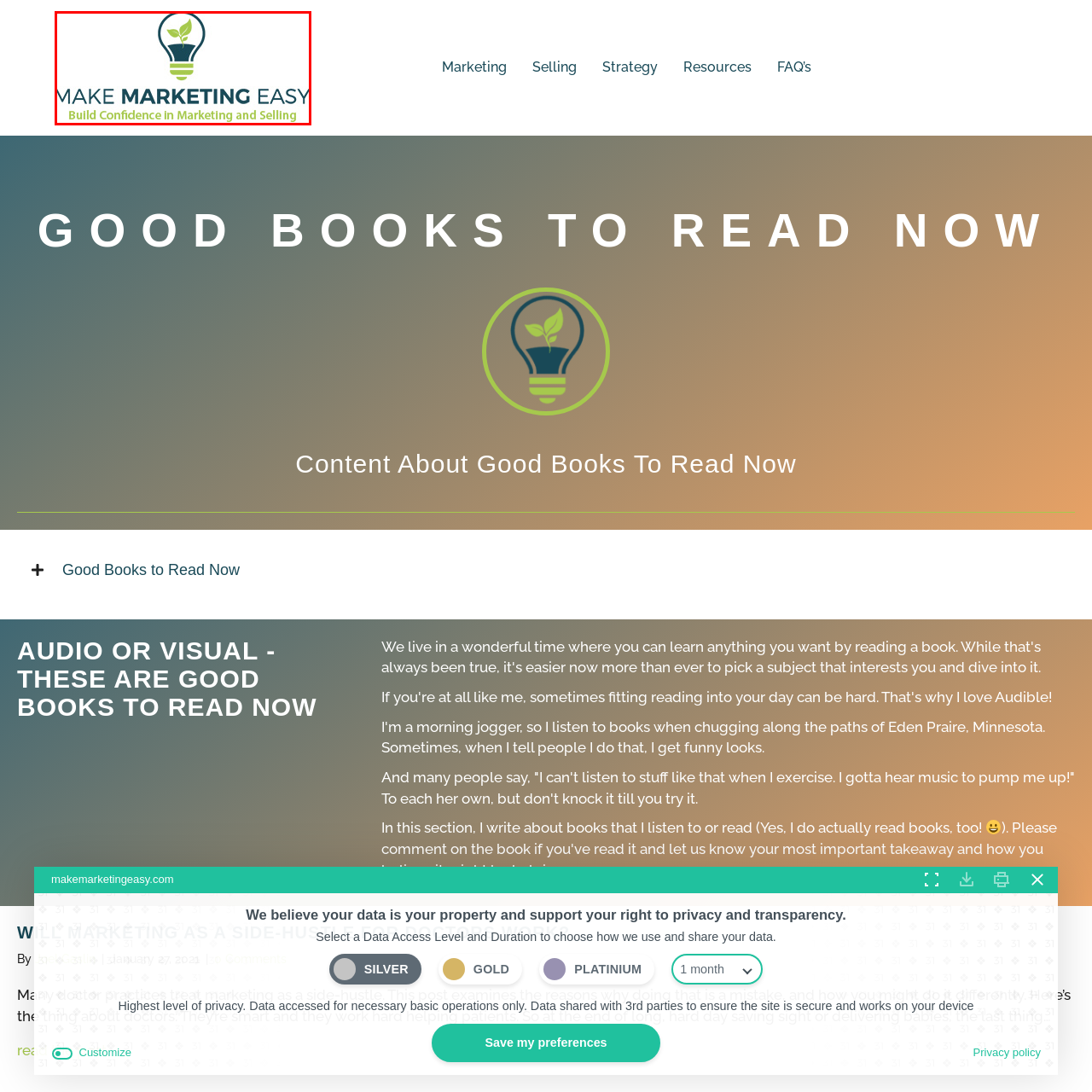Consider the image within the red frame and reply with a brief answer: What is the mission of 'Make Marketing Easy'?

Empower individuals and businesses